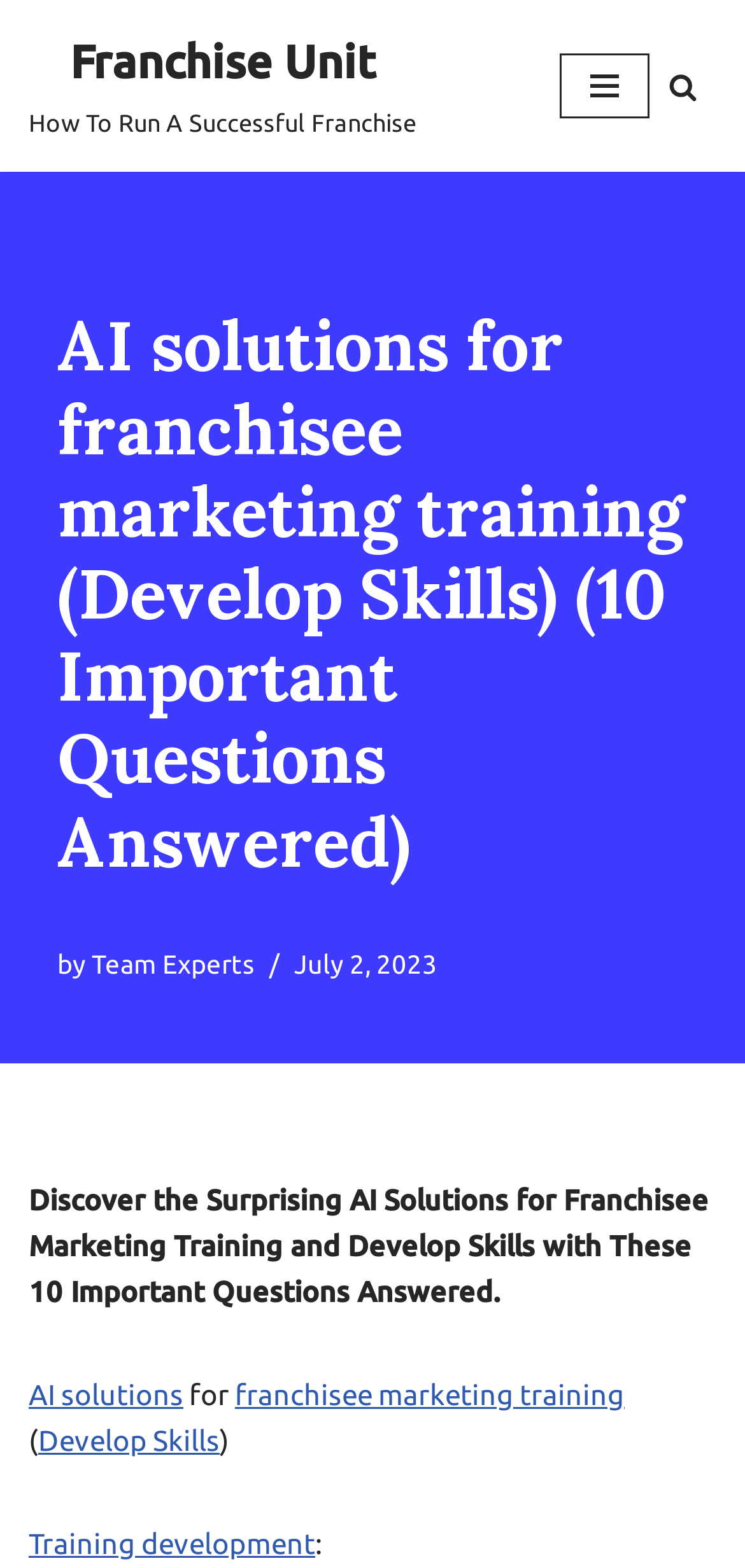Identify and provide the text of the main header on the webpage.

AI solutions for franchisee marketing training (Develop Skills) (10 Important Questions Answered)